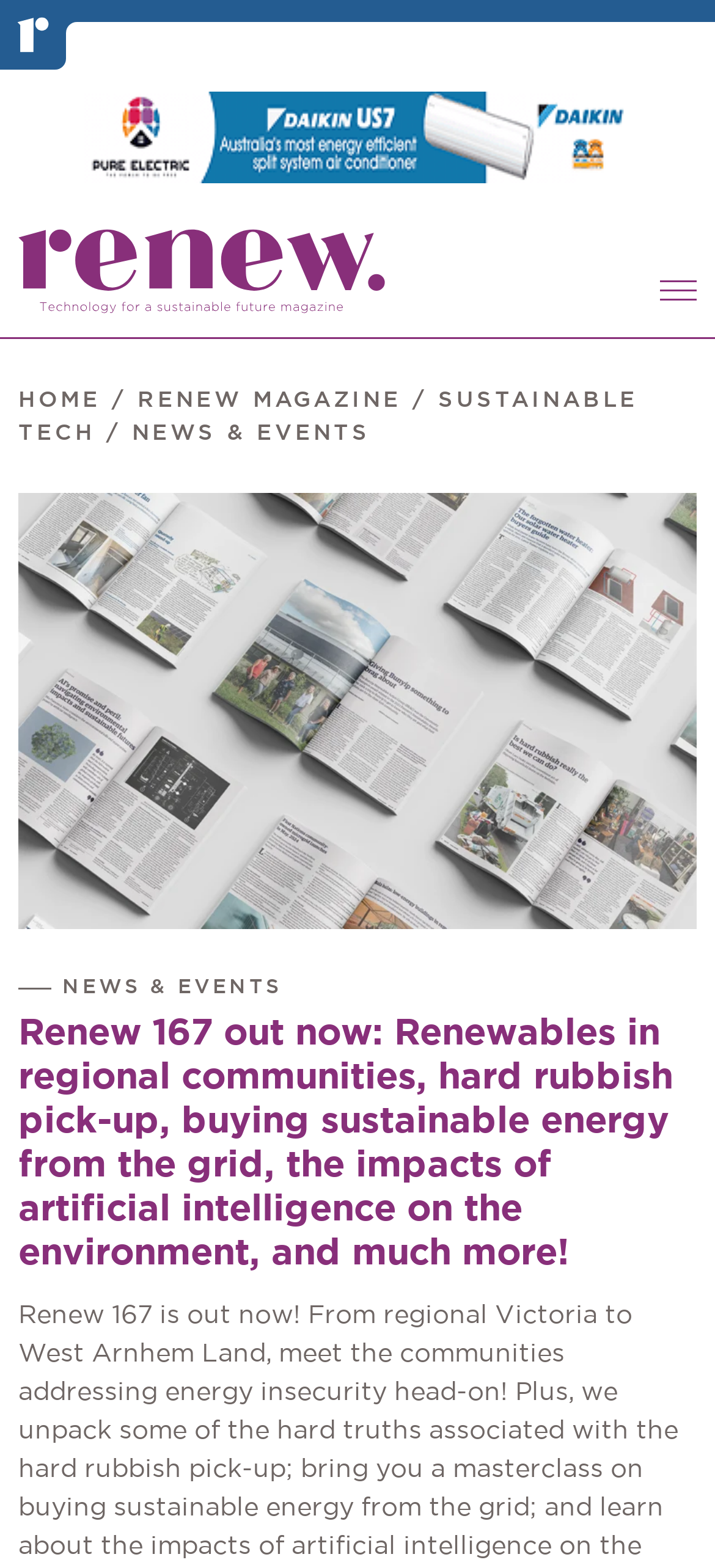How many main navigation links are there?
Based on the image, please offer an in-depth response to the question.

There are four main navigation links: 'HOME', 'RENEW MAGAZINE', 'SUSTAINABLE TECH', and 'NEWS & EVENTS'. These links are located at the top of the webpage, below the magazine's logo.